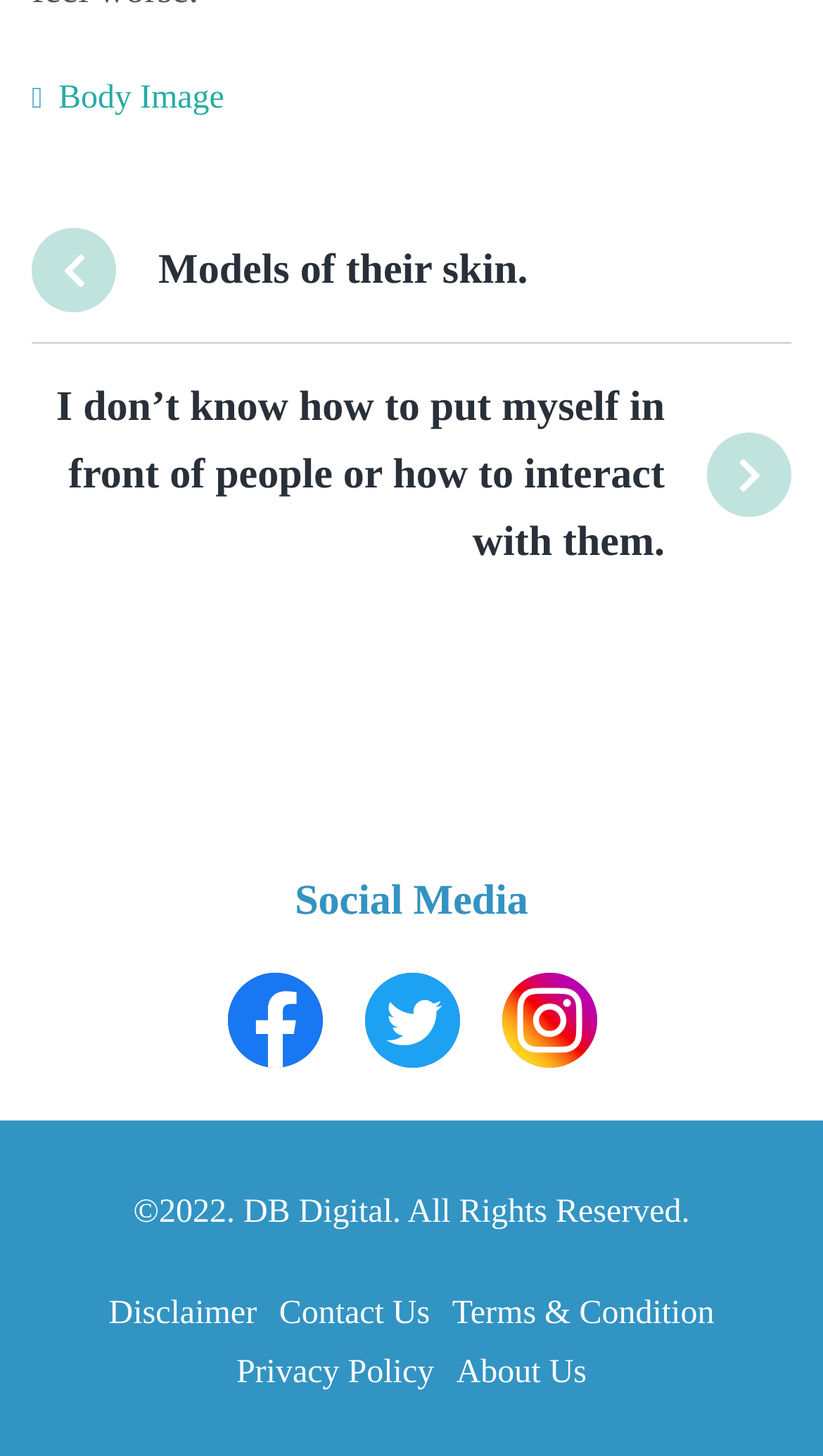Determine the bounding box coordinates of the region that needs to be clicked to achieve the task: "Check 'Social Media'".

[0.026, 0.594, 0.974, 0.645]